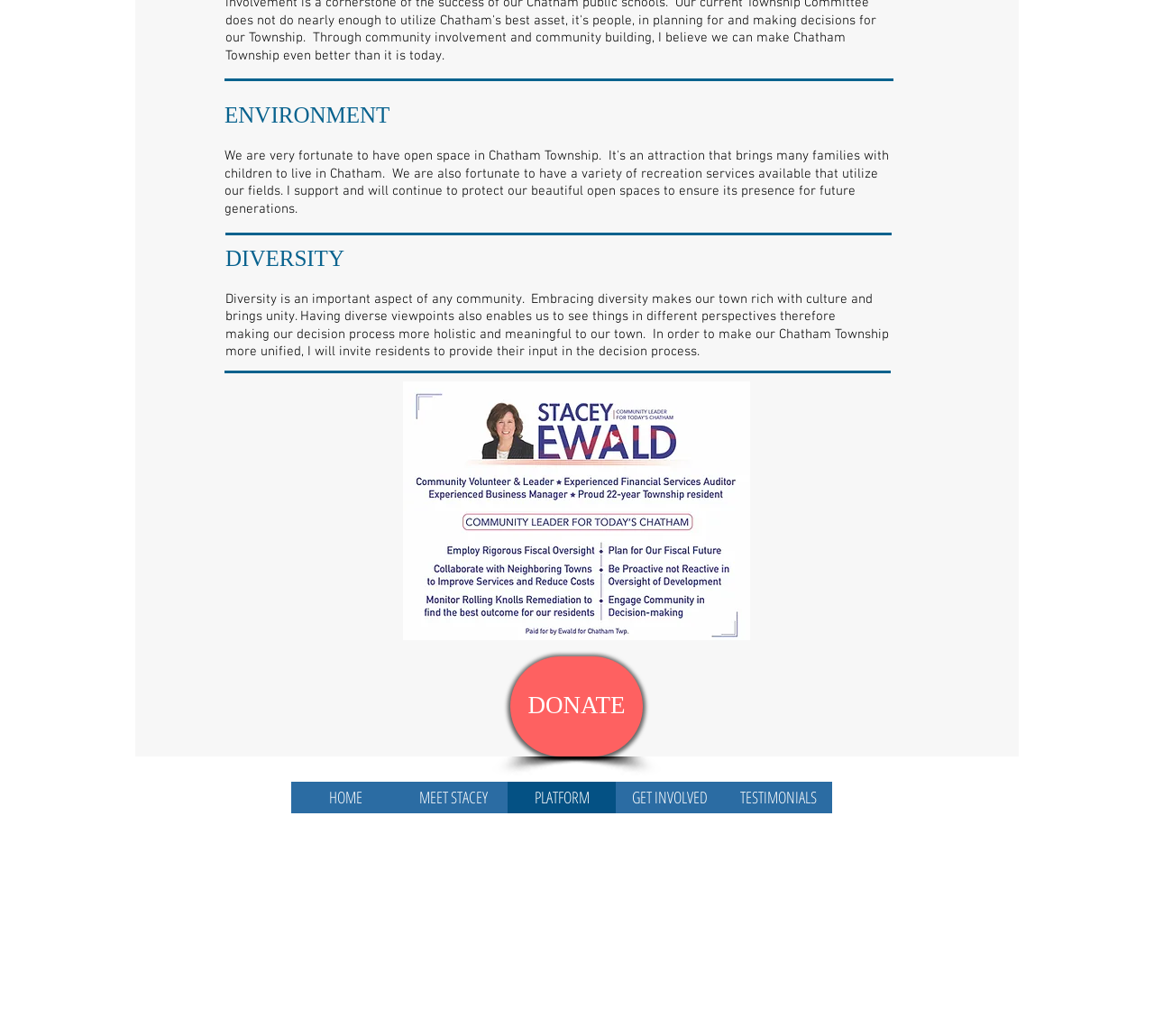What is the name of the person associated with this webpage?
Use the image to answer the question with a single word or phrase.

Stacey Ewald